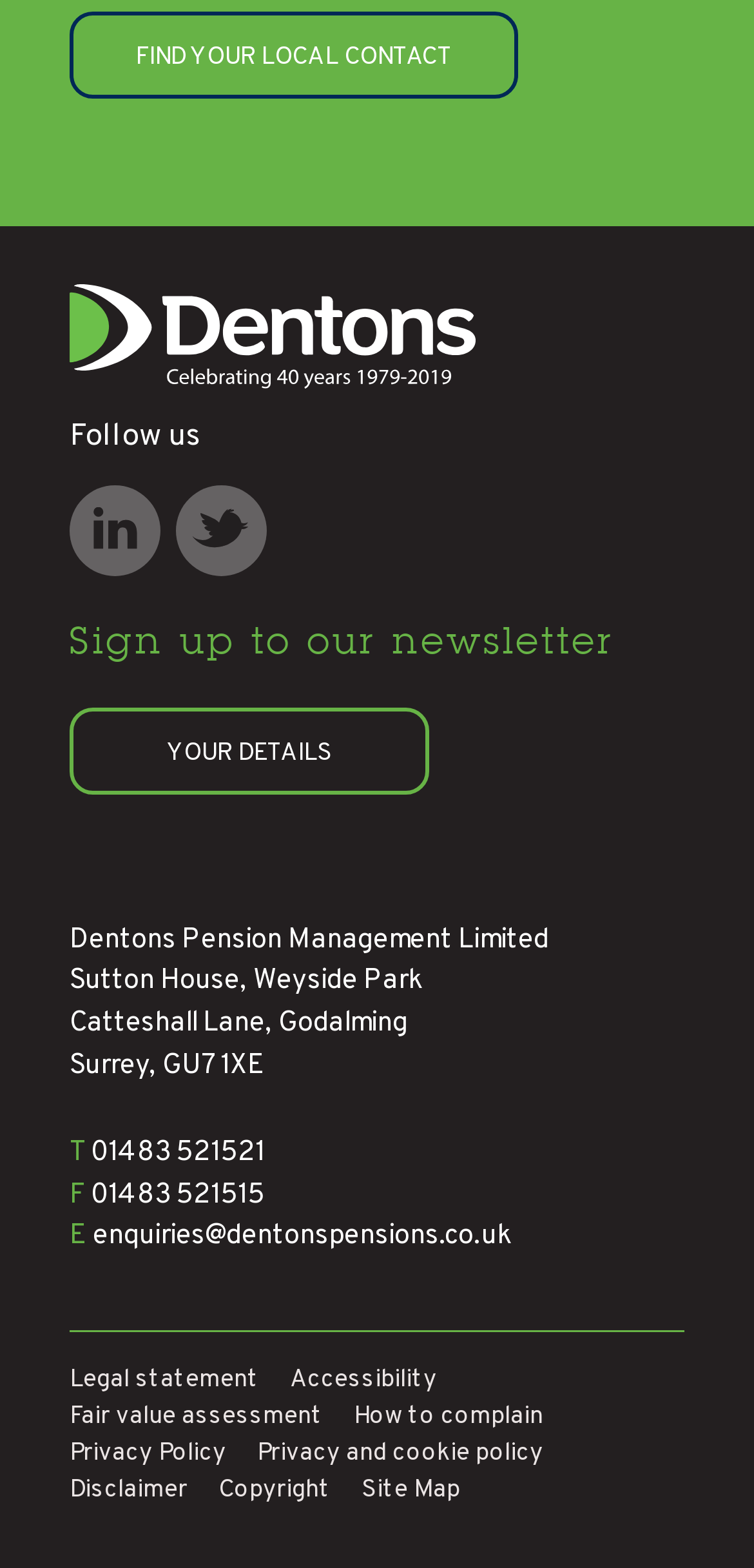How many social media links are there?
Please provide a comprehensive answer based on the information in the image.

There are two social media links, one for Facebook located at [0.092, 0.31, 0.213, 0.409] and another for an unspecified platform located at [0.233, 0.31, 0.354, 0.409]. These links are represented by SVGRoot elements.